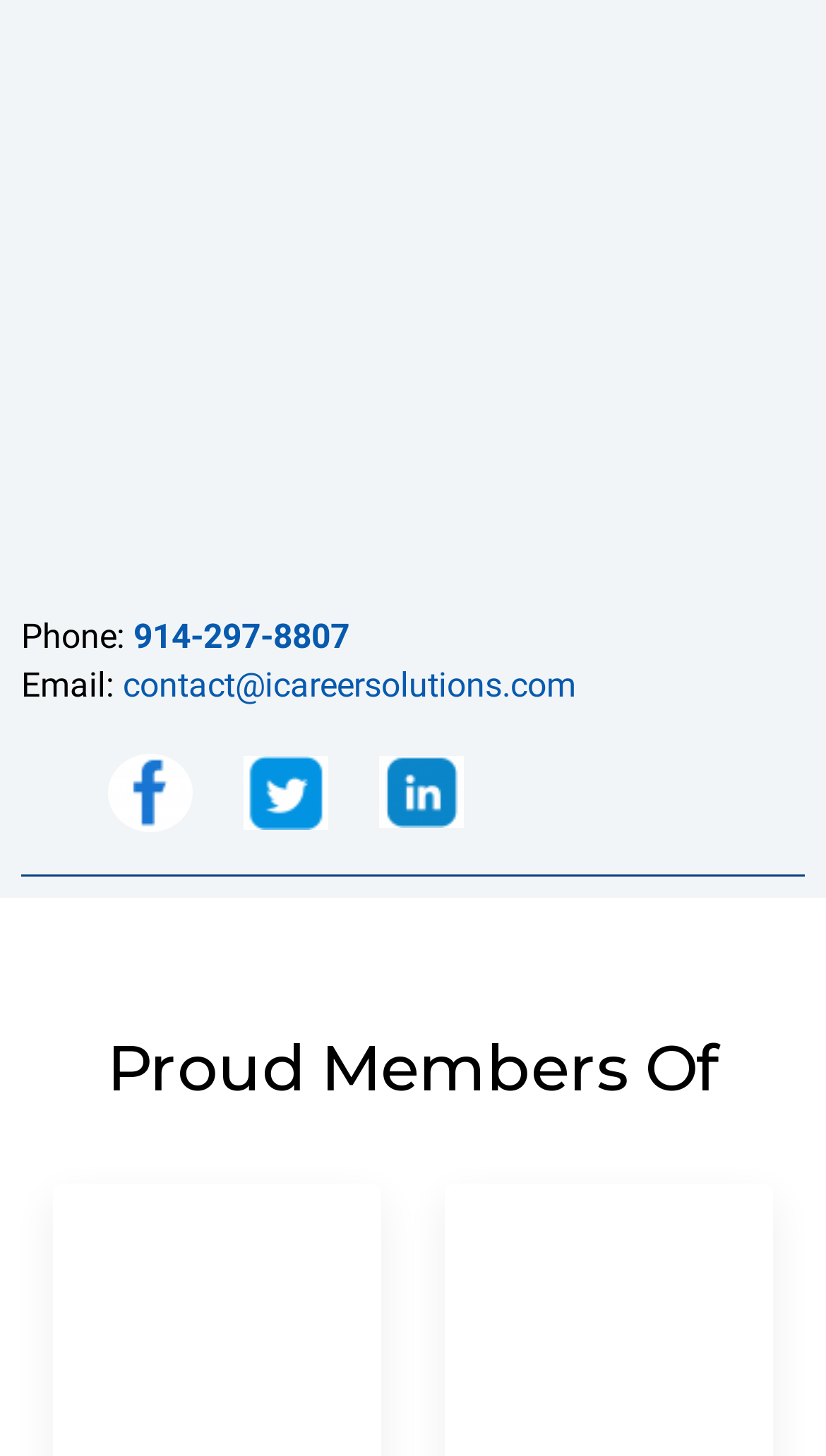Identify and provide the bounding box coordinates of the UI element described: "Meyer Media". The coordinates should be formatted as [left, top, right, bottom], with each number being a float between 0 and 1.

None